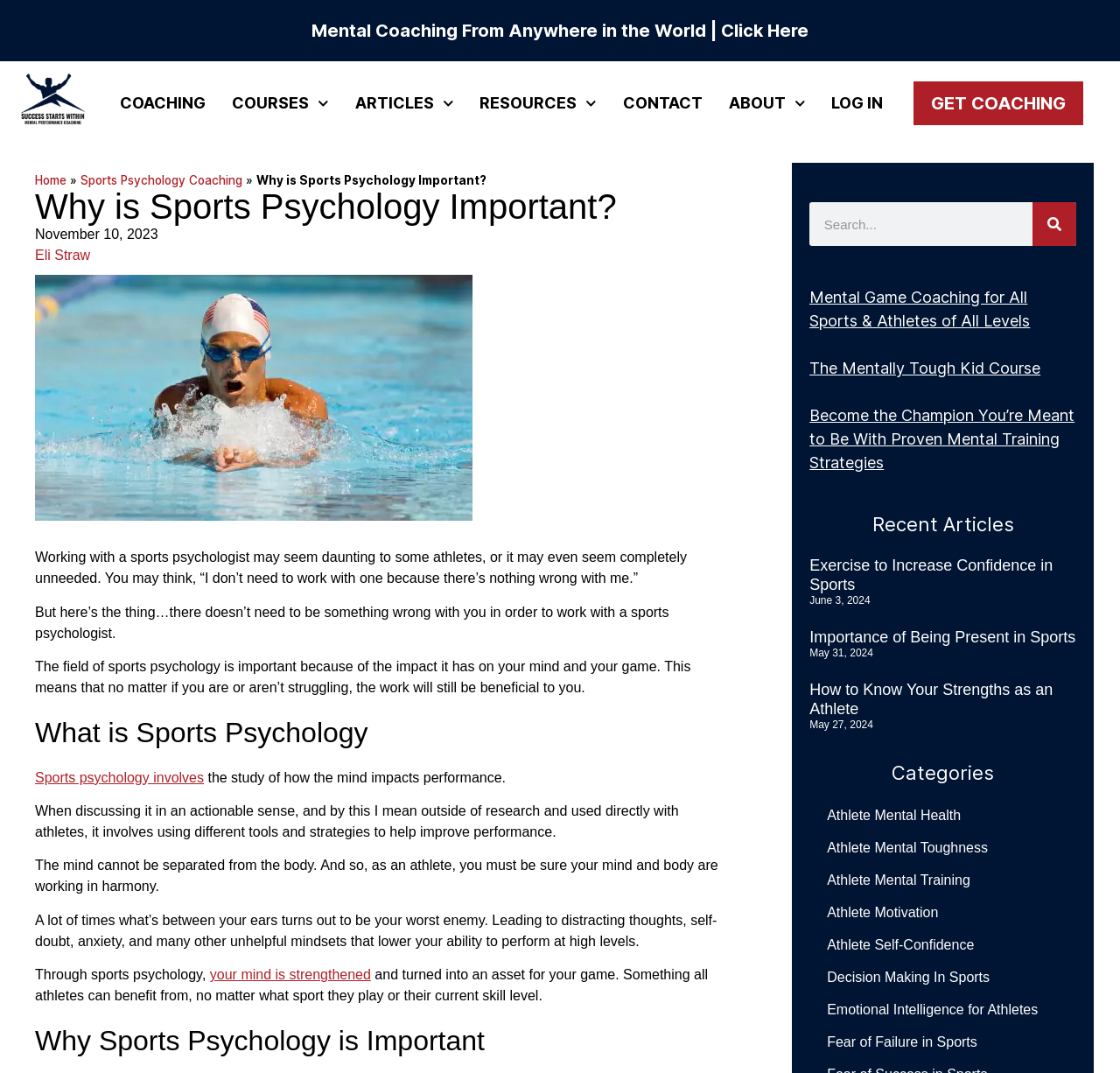Provide a one-word or one-phrase answer to the question:
What is the purpose of working with a sports psychologist?

To improve performance